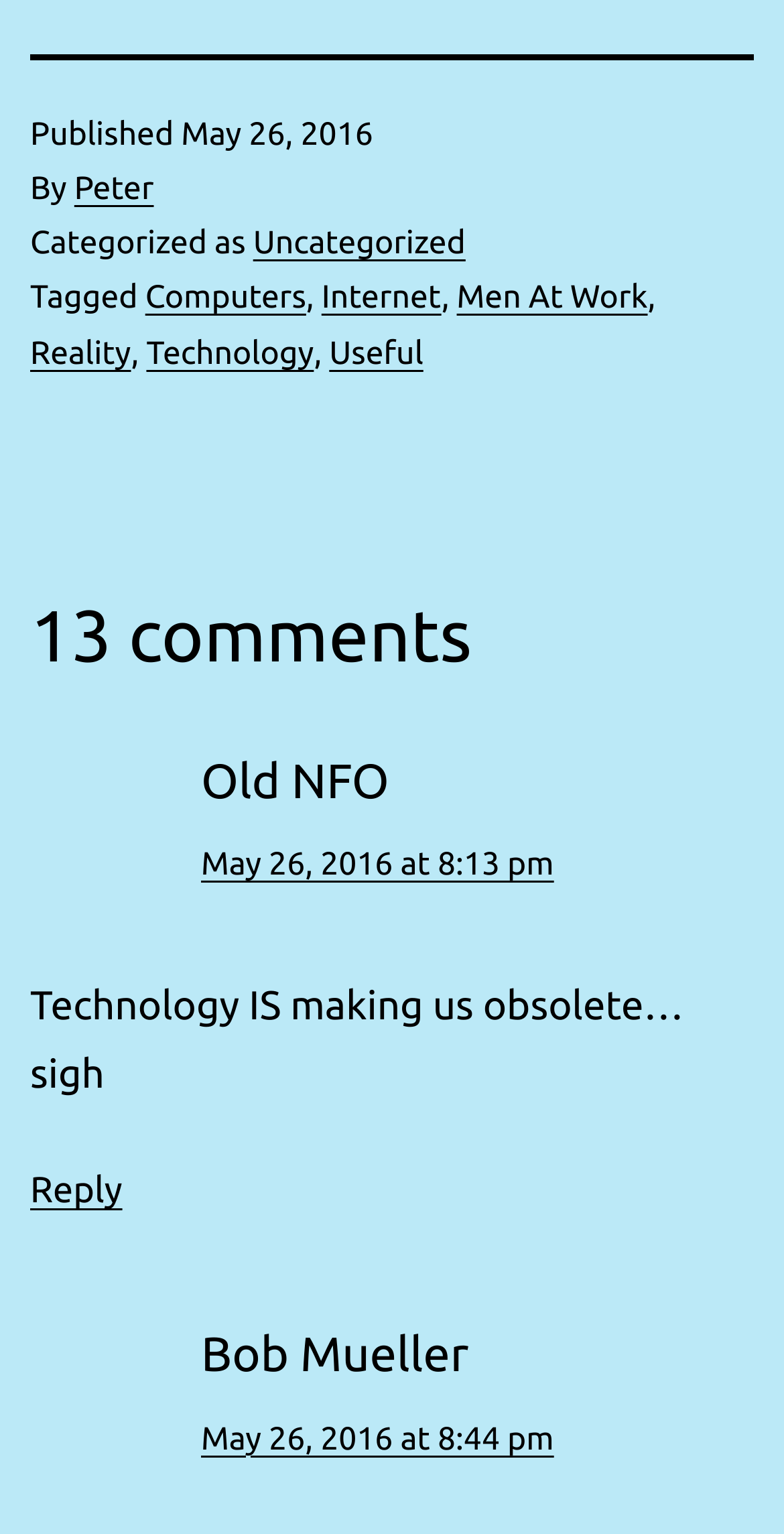Answer the question with a brief word or phrase:
What is the topic of the article?

Technology